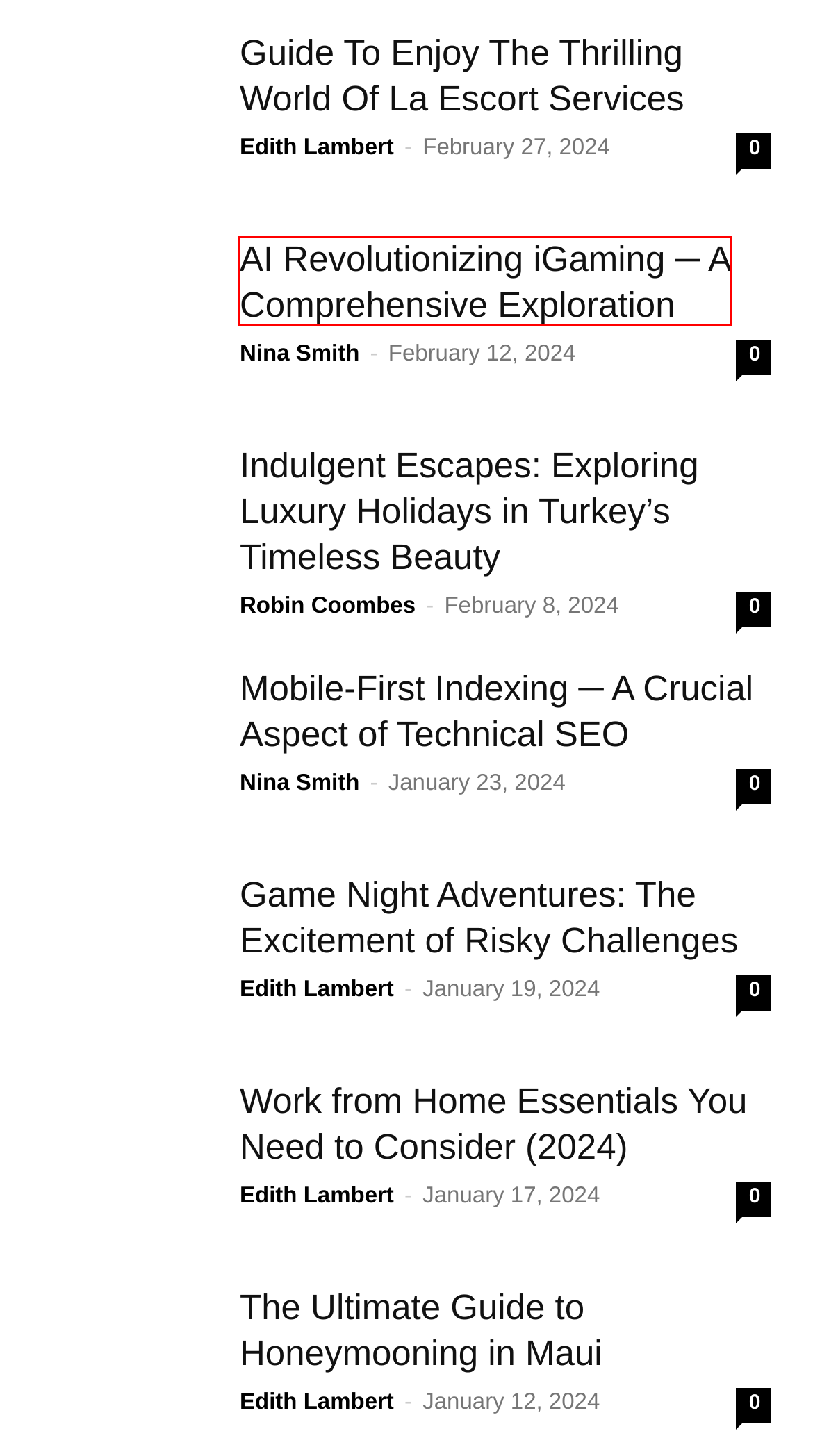You are given a screenshot of a webpage with a red rectangle bounding box around a UI element. Select the webpage description that best matches the new webpage after clicking the element in the bounding box. Here are the candidates:
A. Nina Smith |
B. Mobile-First Indexing ─ A Crucial Aspect of Technical SEO
C. AI Revolutionizing iGaming ─ A Comprehensive Exploration
D. Work from Home Essentials You Need to Consider (2024) |
E. The Ultimate Guide to Honeymooning in Maui |
F. Game Night Adventures: The Excitement of Risky Challenges |
G. Robin Coombes |
H. Guide To Enjoy The Thrilling World Of La Escort Services

C